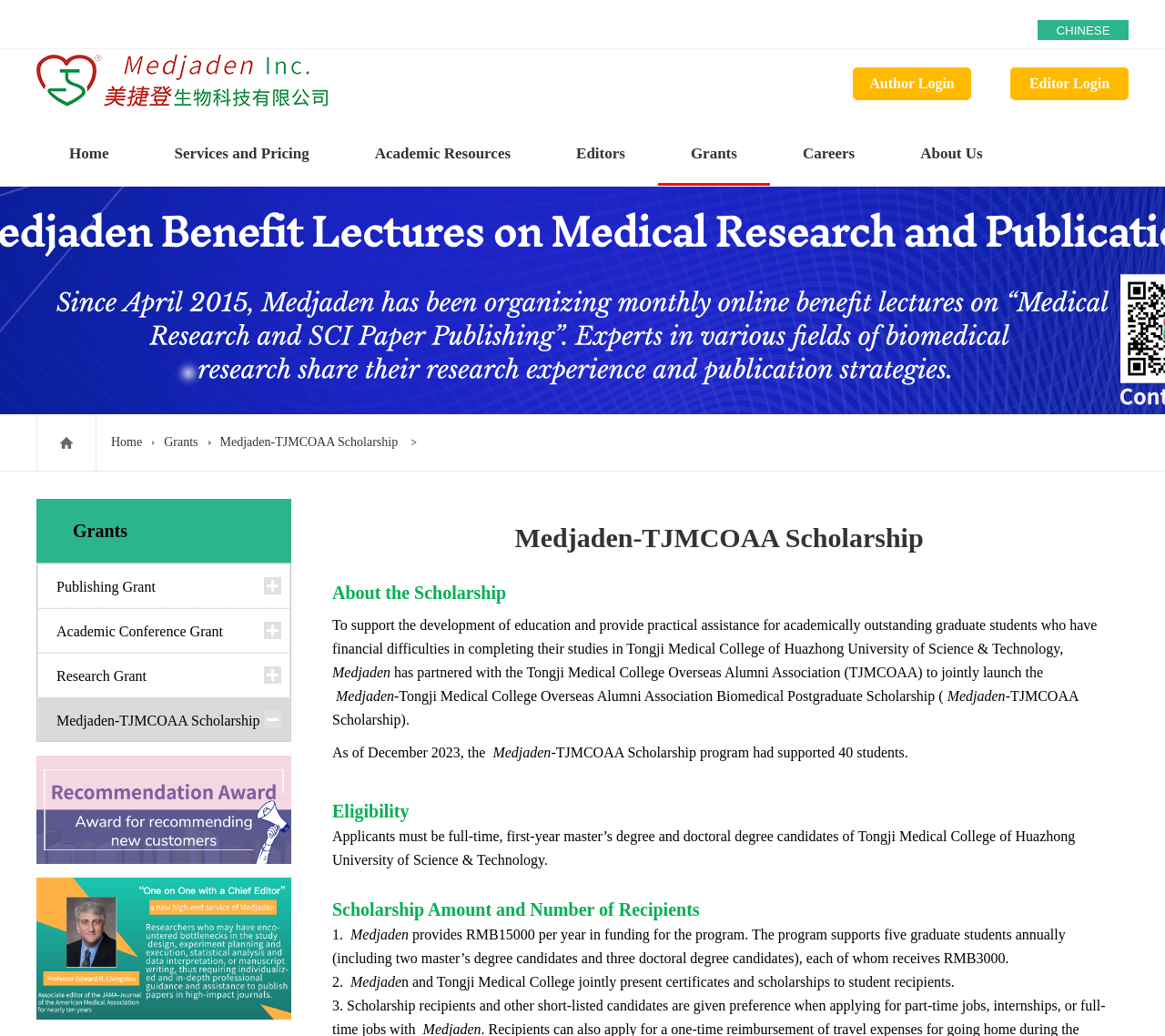Predict the bounding box coordinates of the area that should be clicked to accomplish the following instruction: "Login as author". The bounding box coordinates should consist of four float numbers between 0 and 1, i.e., [left, top, right, bottom].

[0.732, 0.065, 0.834, 0.097]